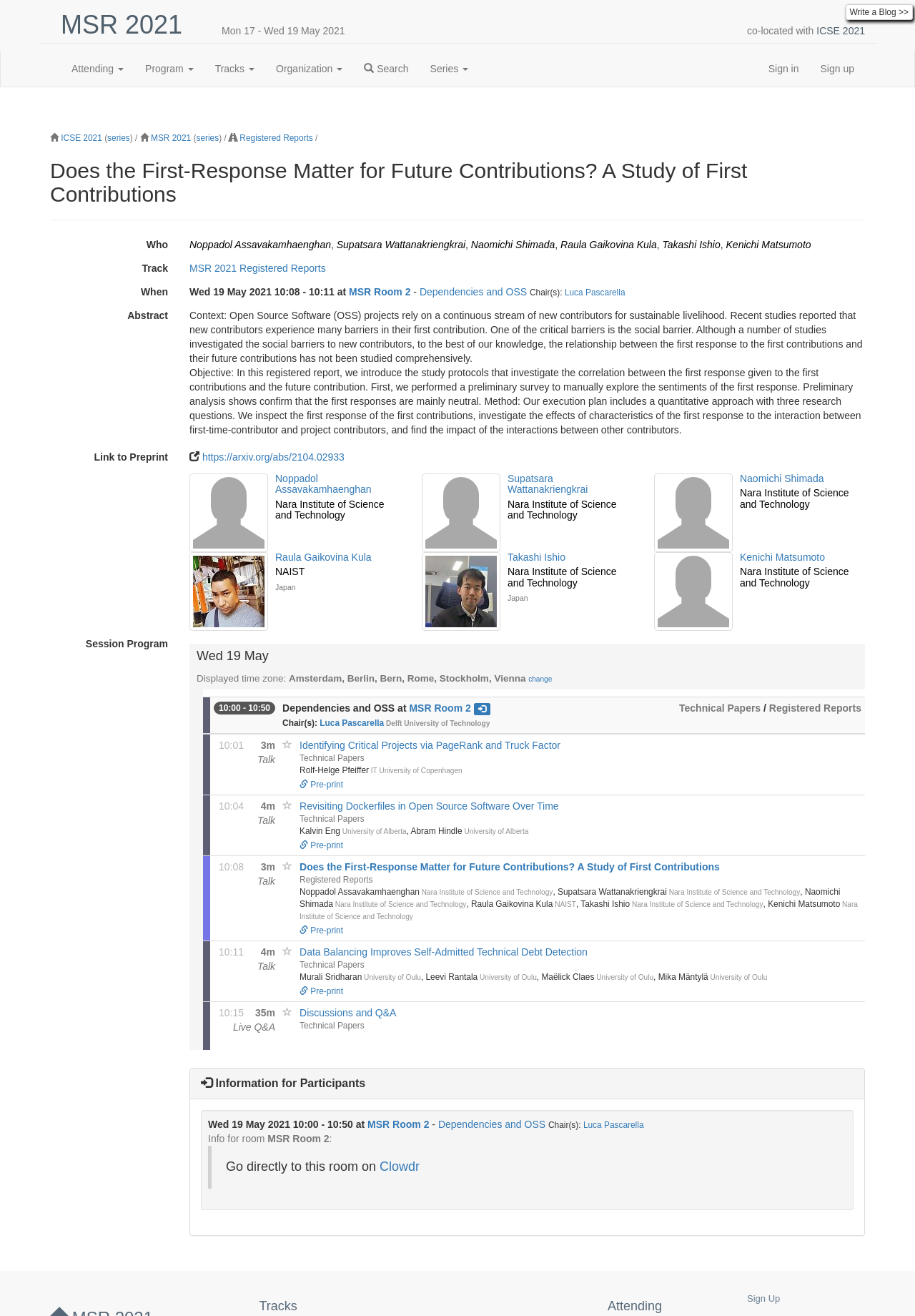Please locate the bounding box coordinates for the element that should be clicked to achieve the following instruction: "Search for something". Ensure the coordinates are given as four float numbers between 0 and 1, i.e., [left, top, right, bottom].

[0.386, 0.039, 0.458, 0.066]